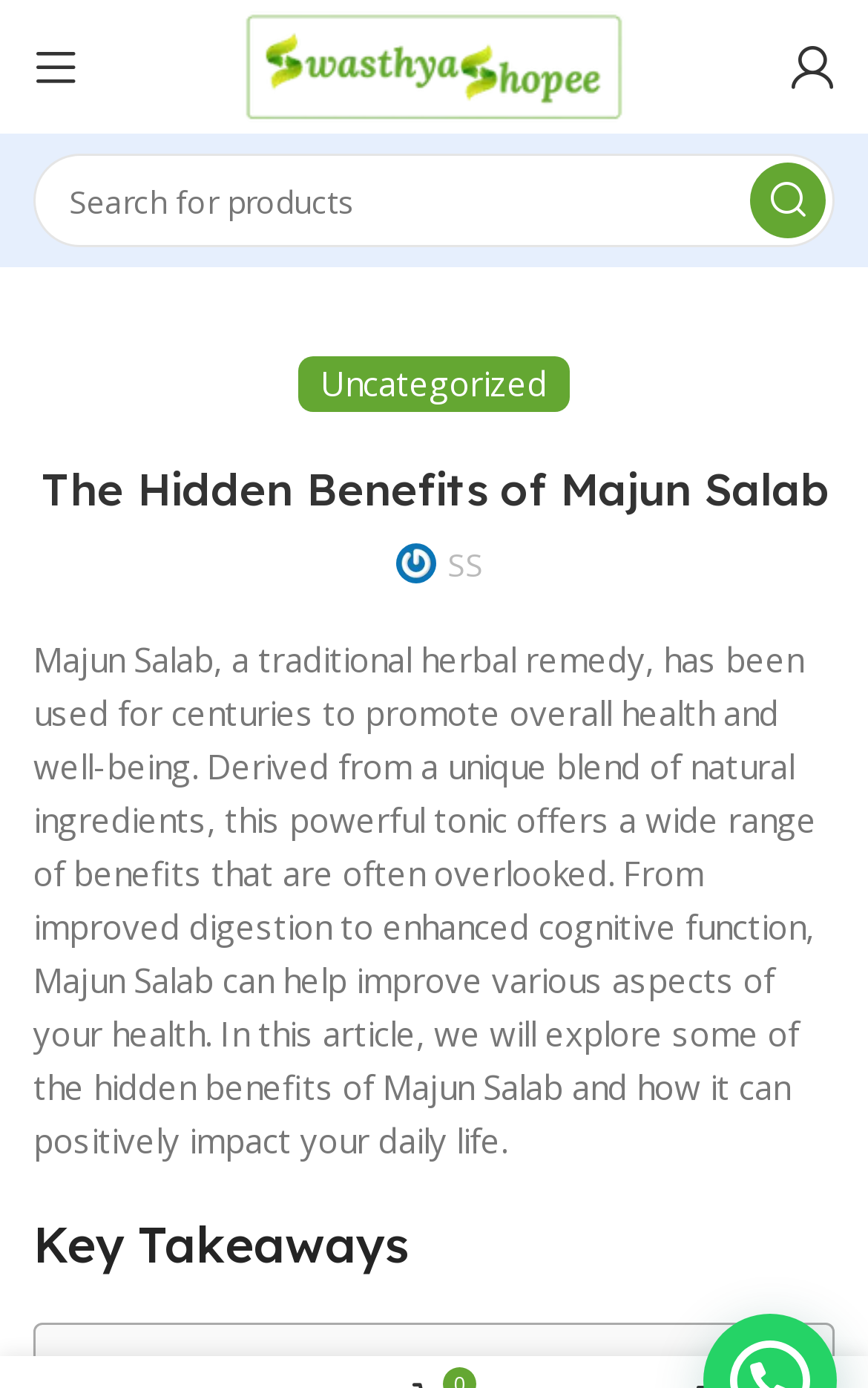Identify the bounding box coordinates for the UI element described by the following text: "aria-label="Site logo"". Provide the coordinates as four float numbers between 0 and 1, in the format [left, top, right, bottom].

[0.279, 0.029, 0.721, 0.061]